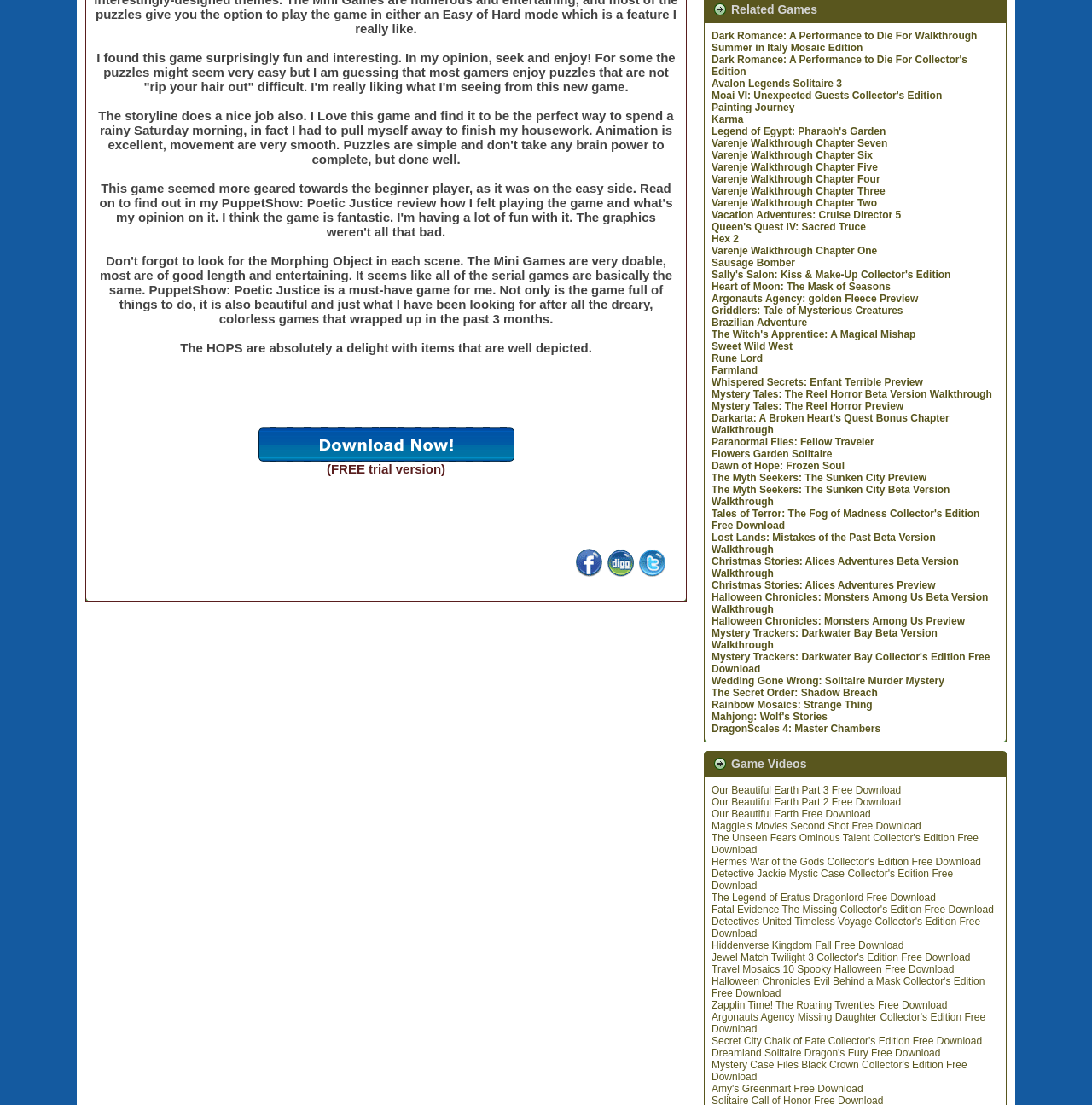Locate the coordinates of the bounding box for the clickable region that fulfills this instruction: "Read the review of PuppetShow: Poetic Justice".

[0.236, 0.407, 0.471, 0.431]